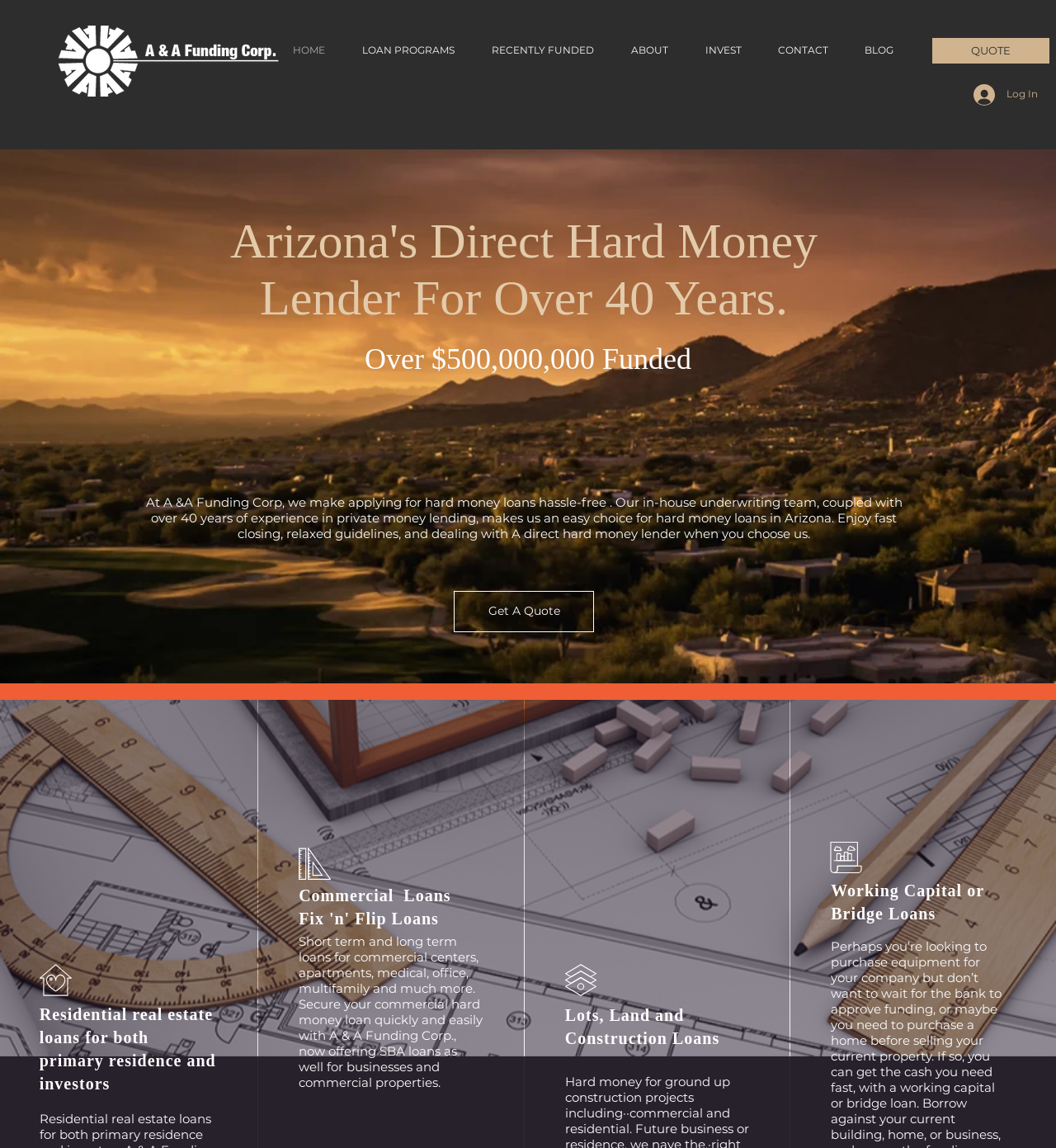Locate the bounding box coordinates of the segment that needs to be clicked to meet this instruction: "Click the 'CONTACT' link".

[0.725, 0.029, 0.807, 0.058]